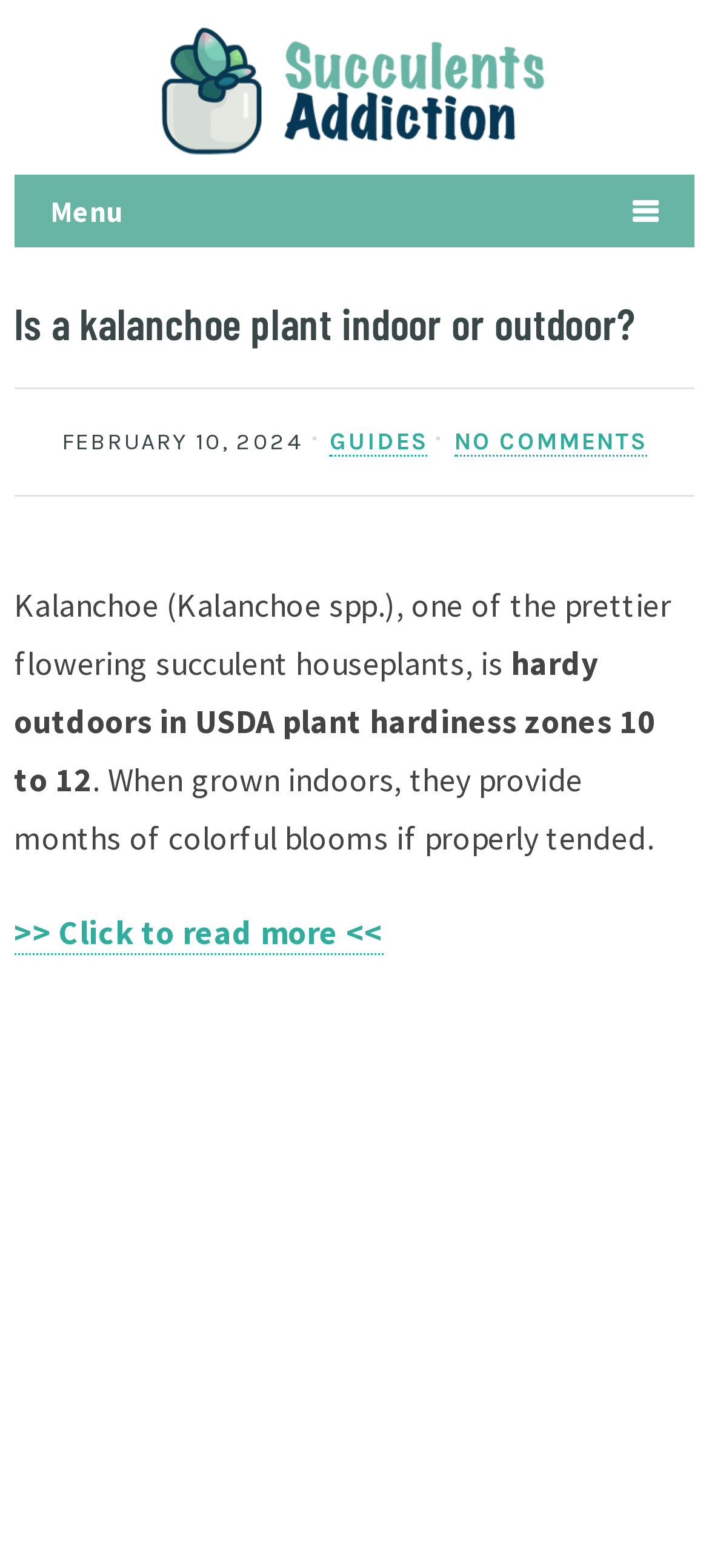Predict the bounding box of the UI element based on this description: "Guides".

[0.465, 0.272, 0.603, 0.291]